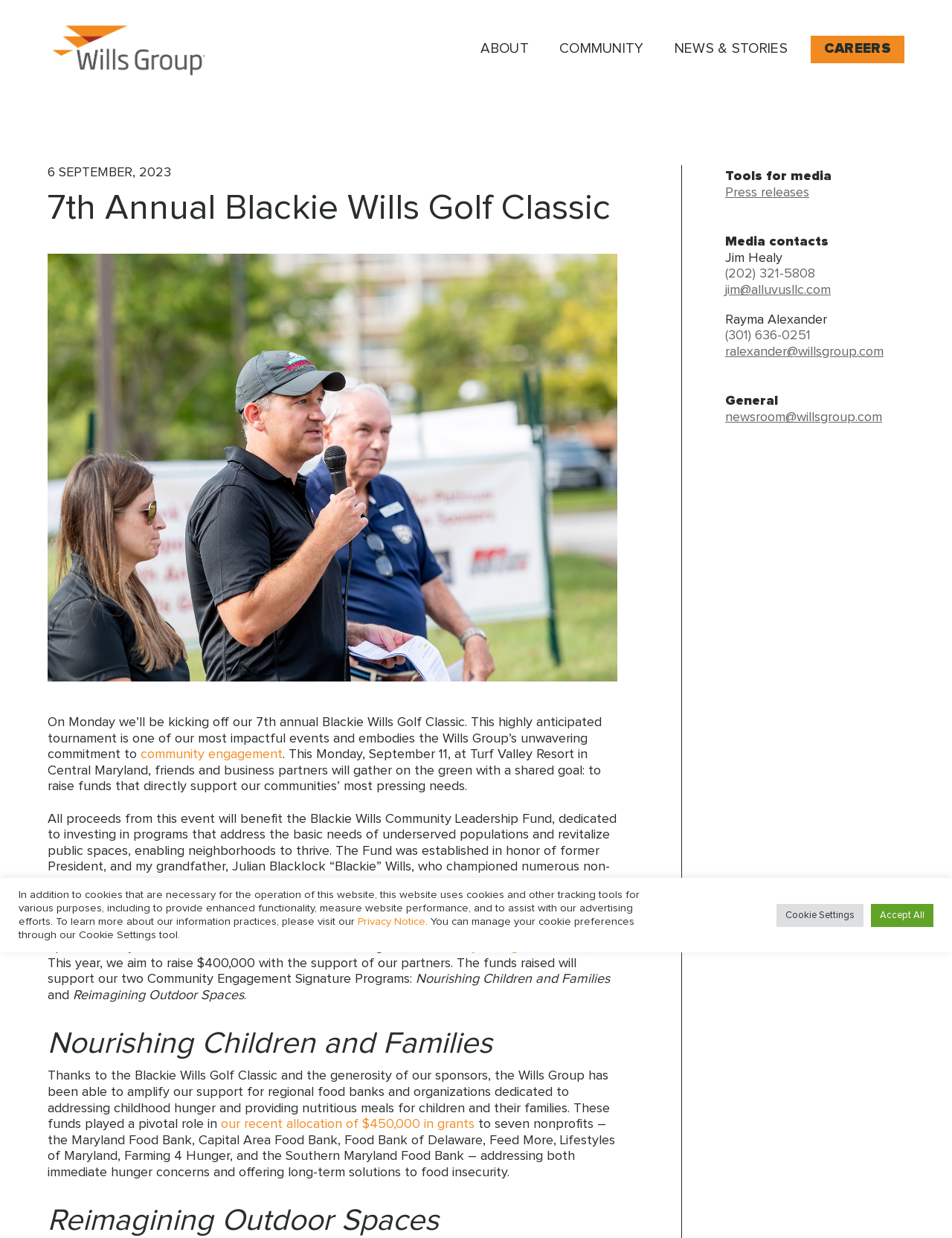Refer to the screenshot and give an in-depth answer to this question: What are the two Community Engagement Signature Programs supported by the Blackie Wills Golf Classic?

The webpage mentions that the funds raised from the Blackie Wills Golf Classic will support the Wills Group's two Community Engagement Signature Programs, which are Nourishing Children and Families and Reimagining Outdoor Spaces, as stated in the paragraph describing the programs.